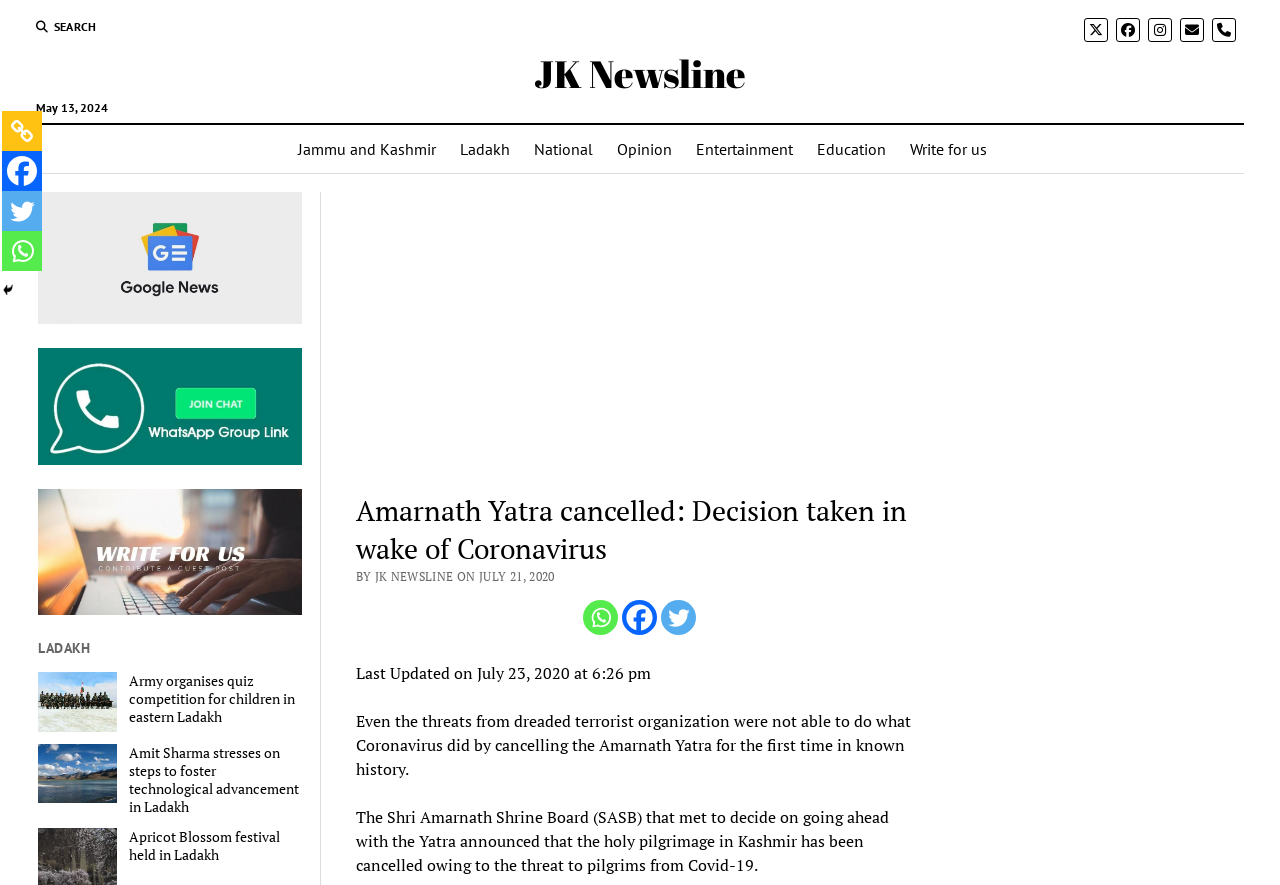Give a concise answer using one word or a phrase to the following question:
What is the name of the organization that decided to cancel the Amarnath Yatra?

Shri Amarnath Shrine Board